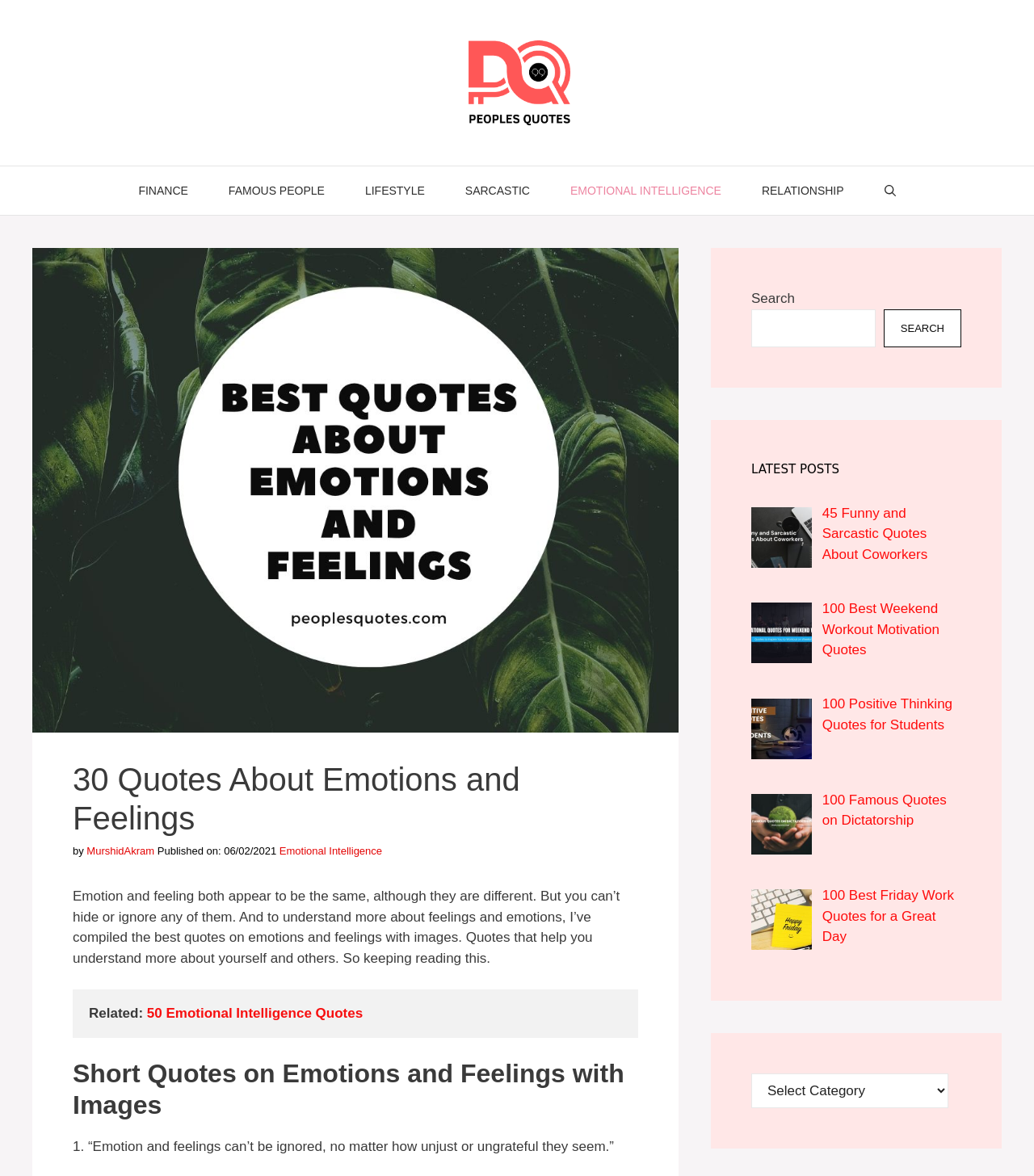Locate the primary headline on the webpage and provide its text.

30 Quotes About Emotions and Feelings